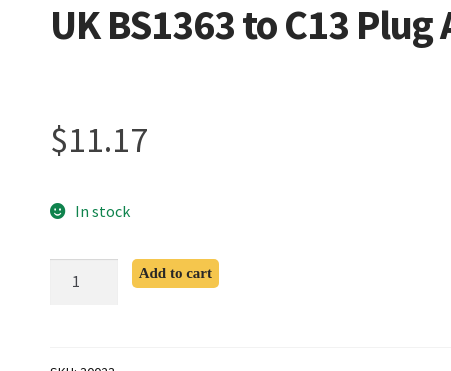Describe every detail you can see in the image.

The image showcases the UK BS1363 to IEC C13 Plug Adapter, prominently displayed as part of a product listing. This adapter is designed for travelers needing to connect devices with an IEC C13 plug to UK outlets. Priced at $11.17, the product is currently in stock, indicated by a green checkmark. Below the price, a quantity selection box is available, allowing customers to specify the number of adapters they wish to purchase, alongside a yellow "Add to cart" button for easy order placement. The SKU for this product is 30023, ensuring quick reference for customers.